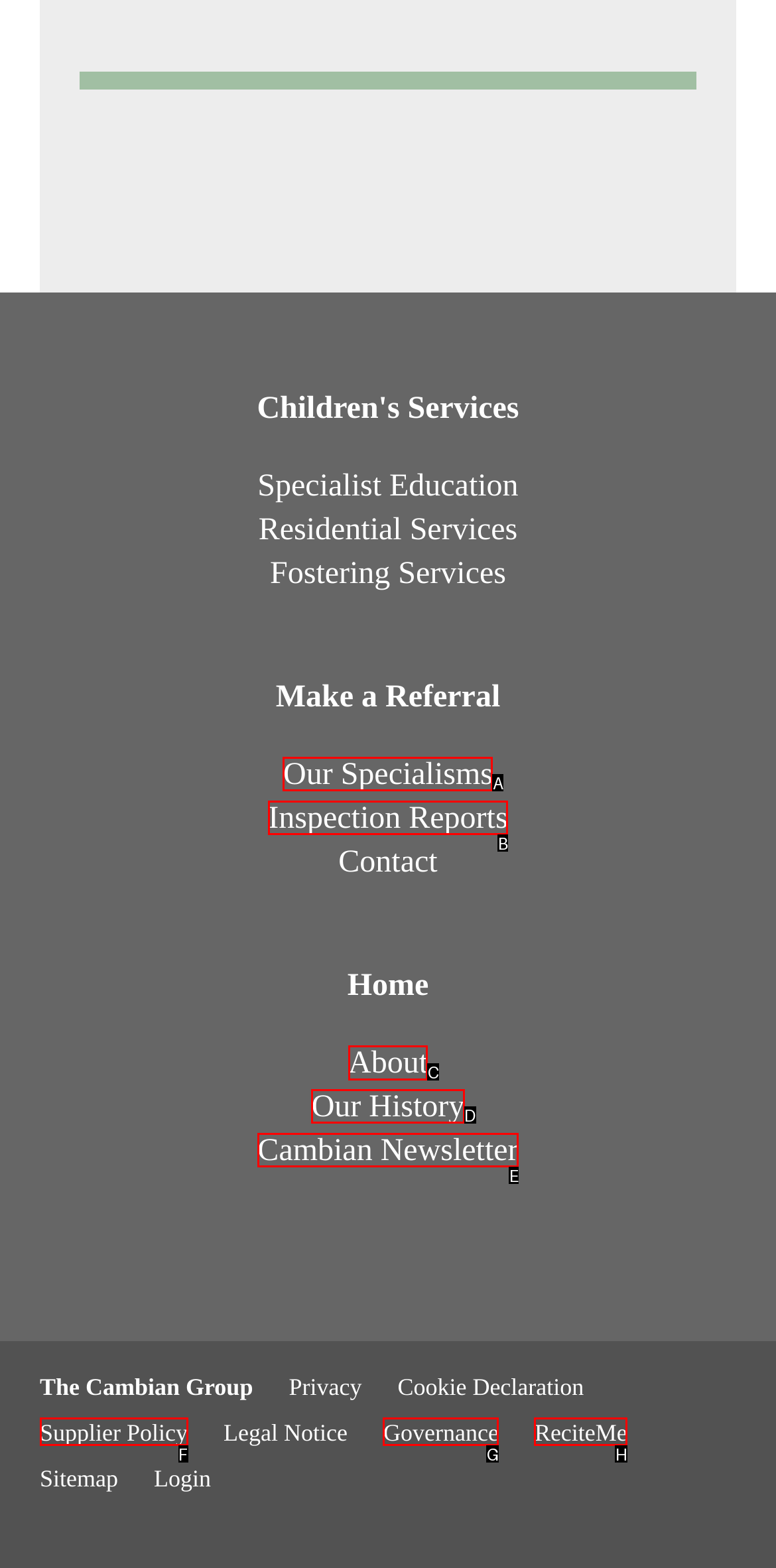Point out which HTML element you should click to fulfill the task: Go to About page.
Provide the option's letter from the given choices.

C